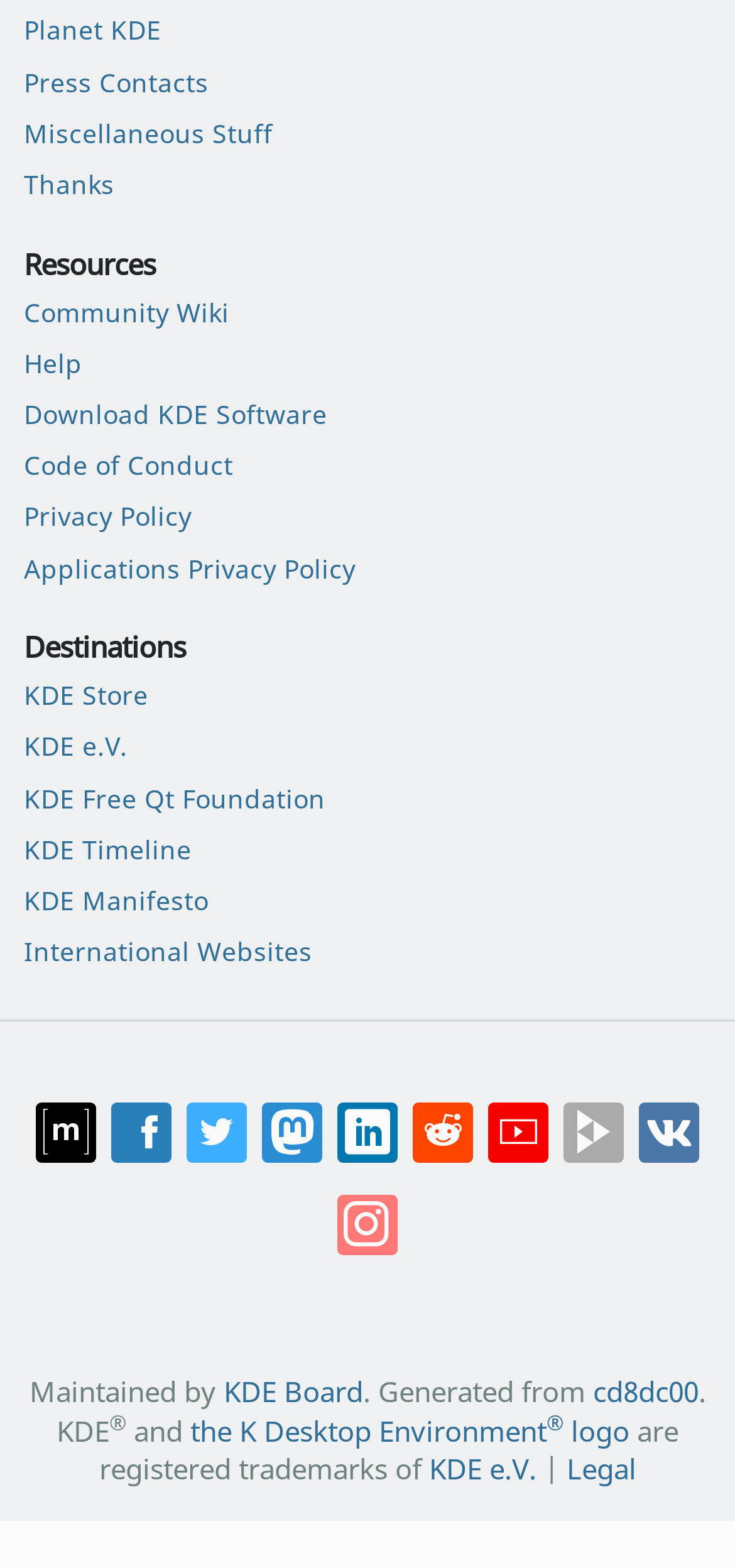Extract the bounding box coordinates for the HTML element that matches this description: "Legal". The coordinates should be four float numbers between 0 and 1, i.e., [left, top, right, bottom].

[0.771, 0.925, 0.865, 0.949]